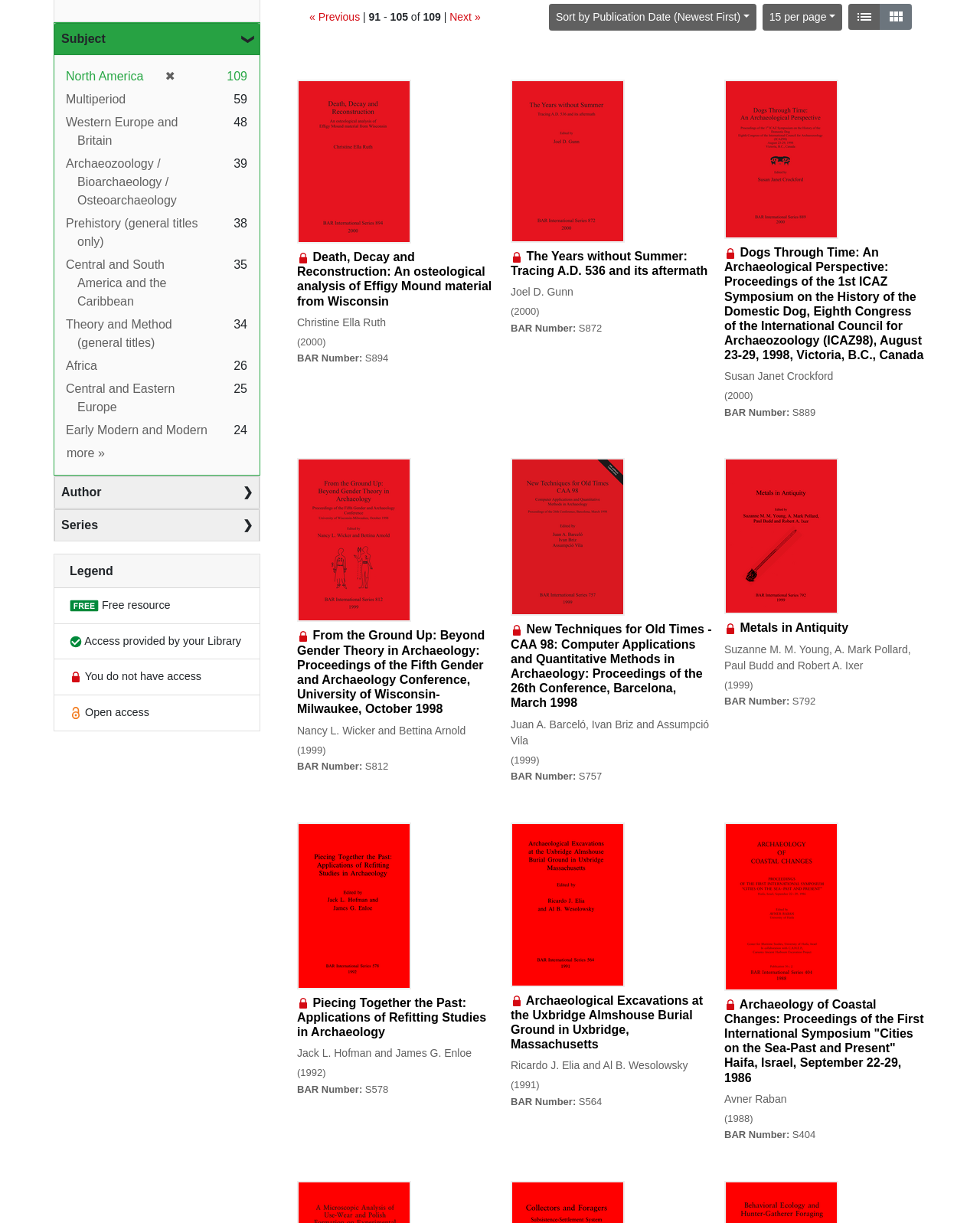Provide the bounding box coordinates of the HTML element this sentence describes: "Multiperiod".

[0.067, 0.076, 0.128, 0.086]